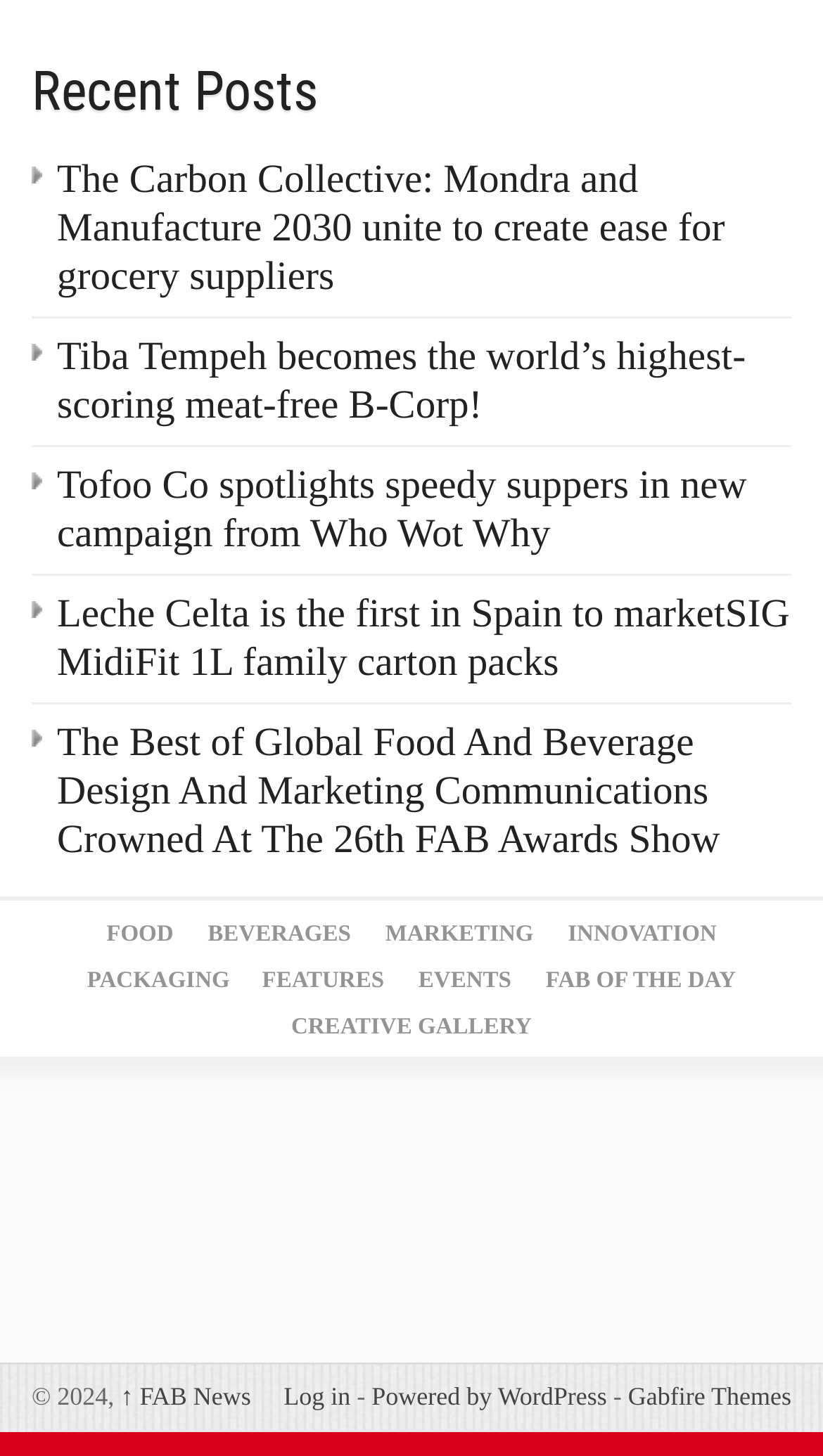Please identify the bounding box coordinates of the element on the webpage that should be clicked to follow this instruction: "View recent posts". The bounding box coordinates should be given as four float numbers between 0 and 1, formatted as [left, top, right, bottom].

[0.038, 0.039, 0.962, 0.085]